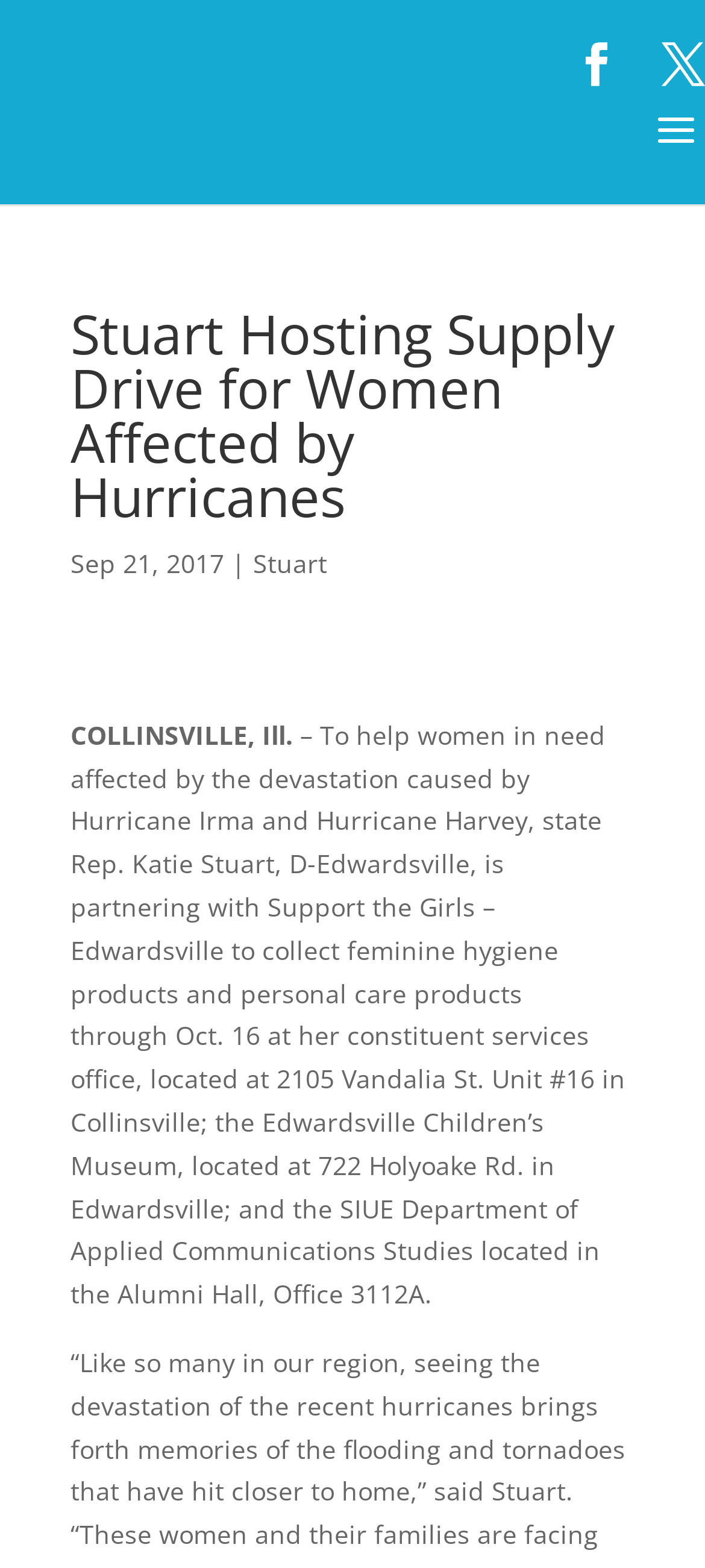Extract the bounding box coordinates for the UI element described by the text: "Stuart". The coordinates should be in the form of [left, top, right, bottom] with values between 0 and 1.

[0.359, 0.348, 0.464, 0.37]